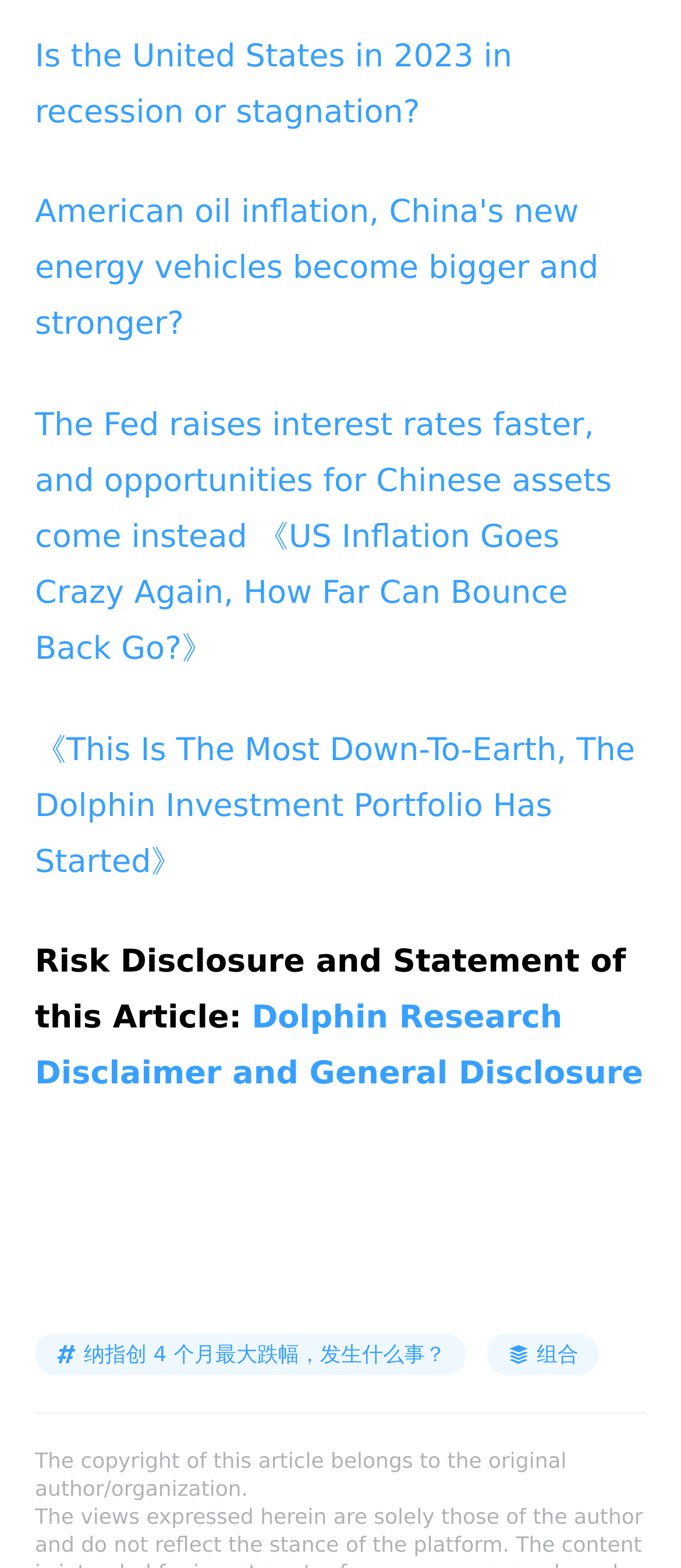Provide a one-word or short-phrase response to the question:
What is the language of the last two links?

Chinese